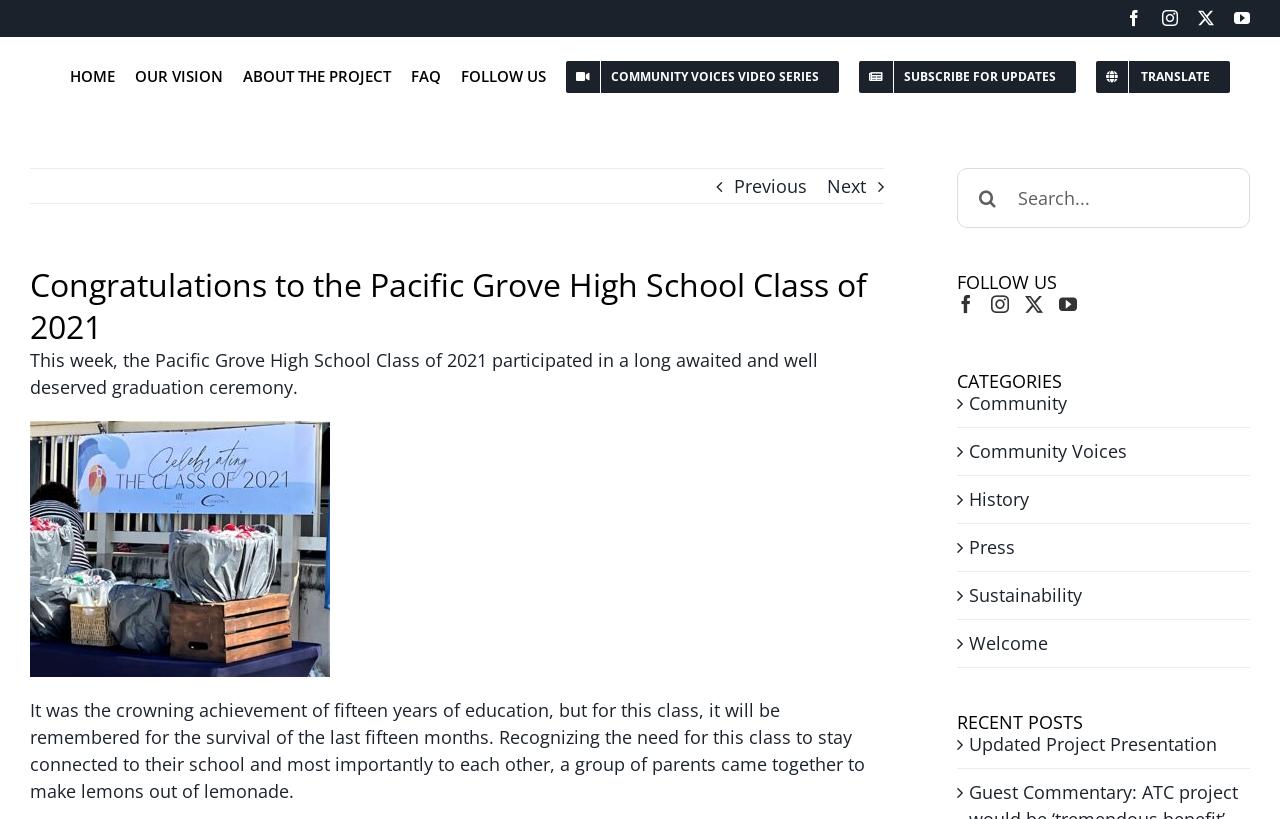Can you pinpoint the bounding box coordinates for the clickable element required for this instruction: "Follow Pacific Grove High School on Instagram"? The coordinates should be four float numbers between 0 and 1, i.e., [left, top, right, bottom].

[0.774, 0.36, 0.788, 0.382]